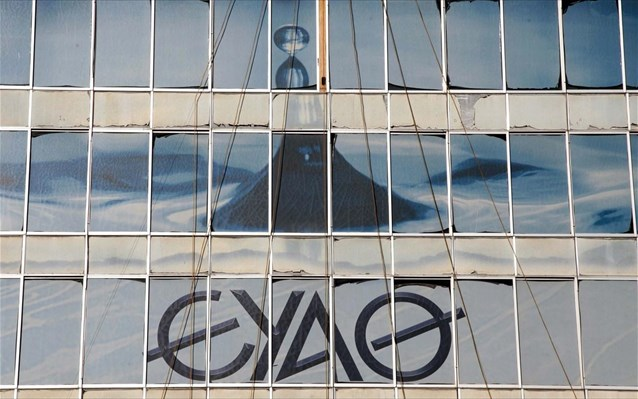What is symbolized by the mountain and water tower in the logo?
Provide a detailed and well-explained answer to the question.

The stylized graphic in the logo includes a mountain and a water tower, which are symbols that represent the company's connection to water resources and management, emphasizing its role in providing this essential service to the community.